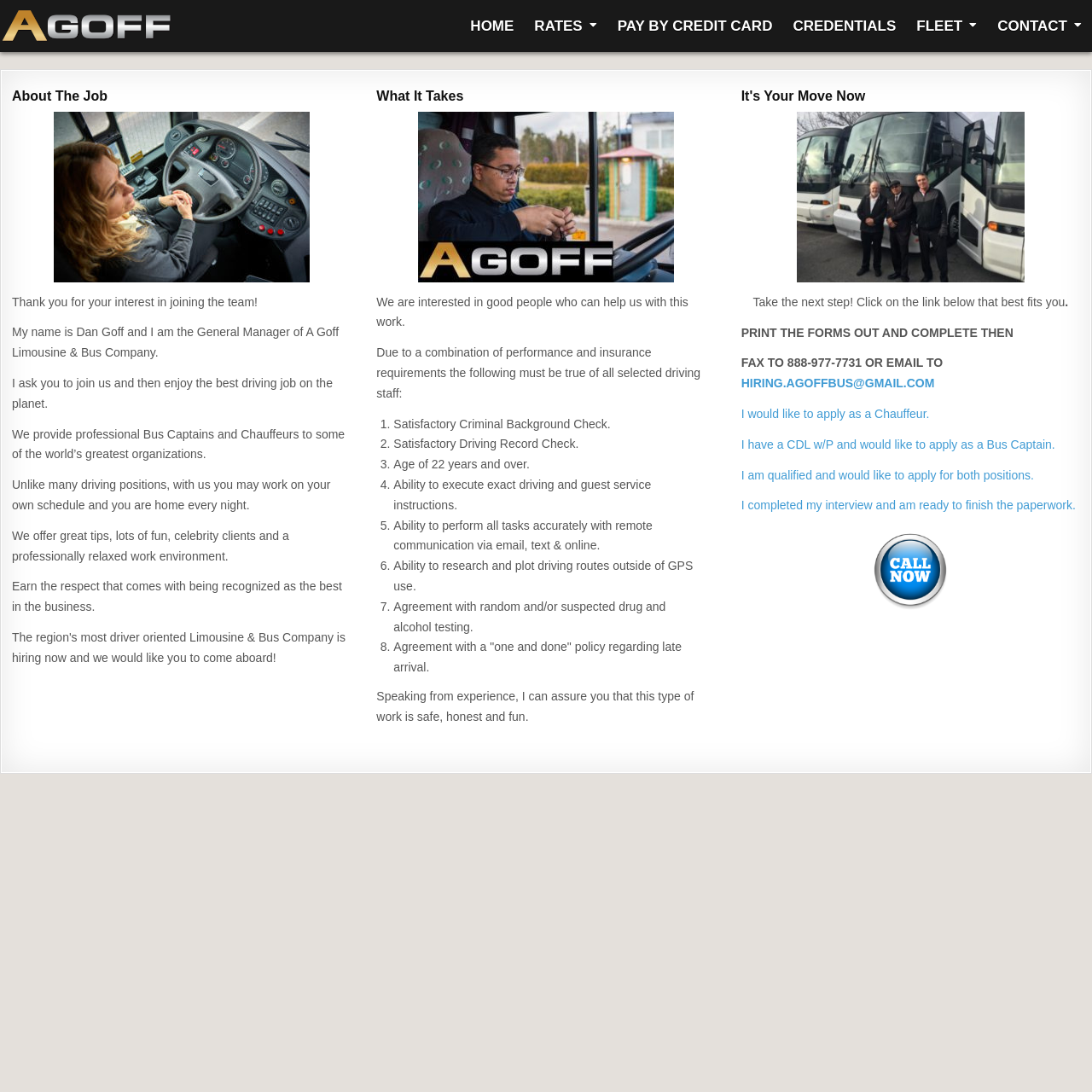Extract the bounding box coordinates for the UI element described by the text: "A Goff". The coordinates should be in the form of [left, top, right, bottom] with values between 0 and 1.

[0.0, 0.038, 0.034, 0.049]